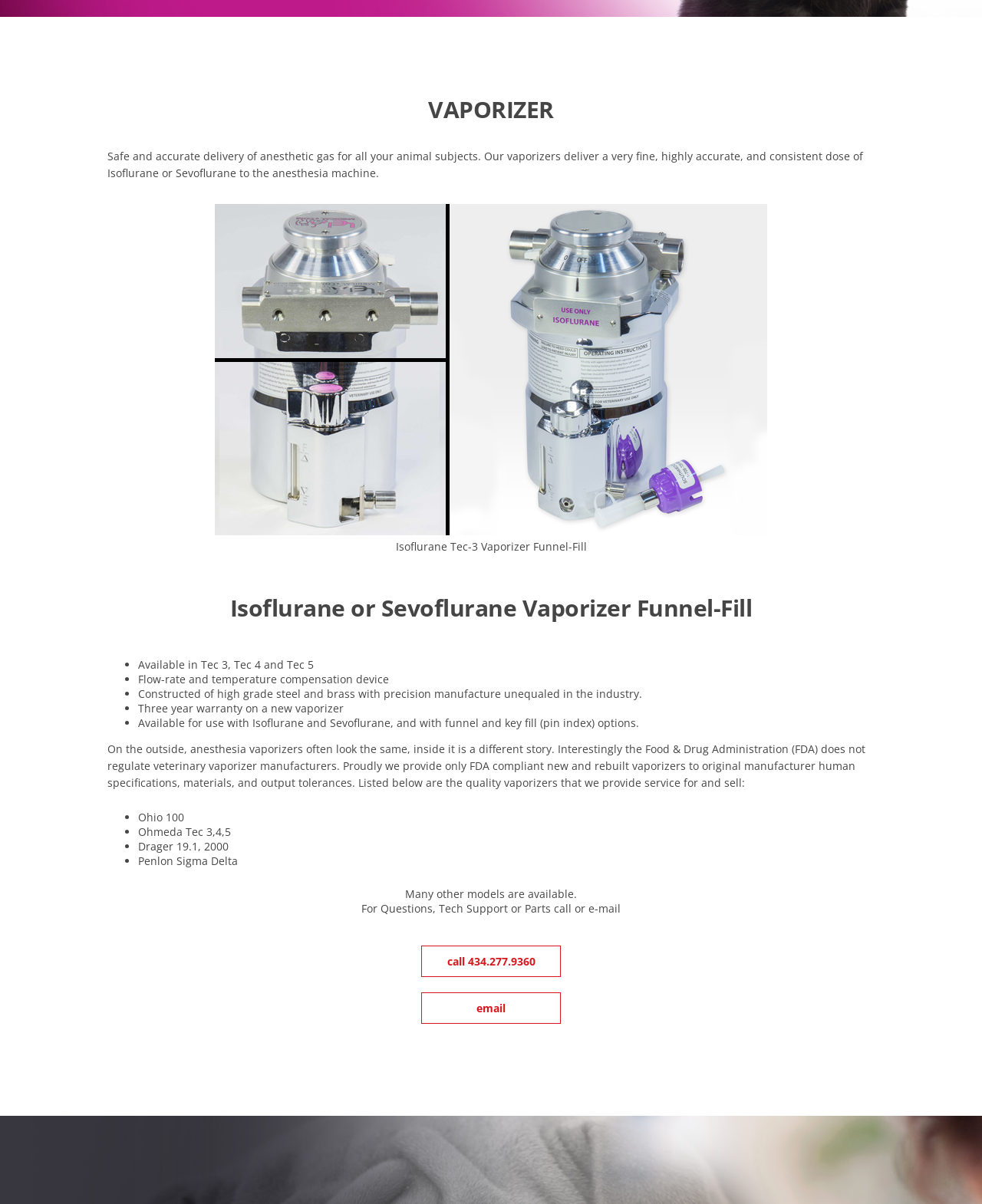Determine the bounding box of the UI element mentioned here: "I WANT INFO". The coordinates must be in the format [left, top, right, bottom] with values ranging from 0 to 1.

None